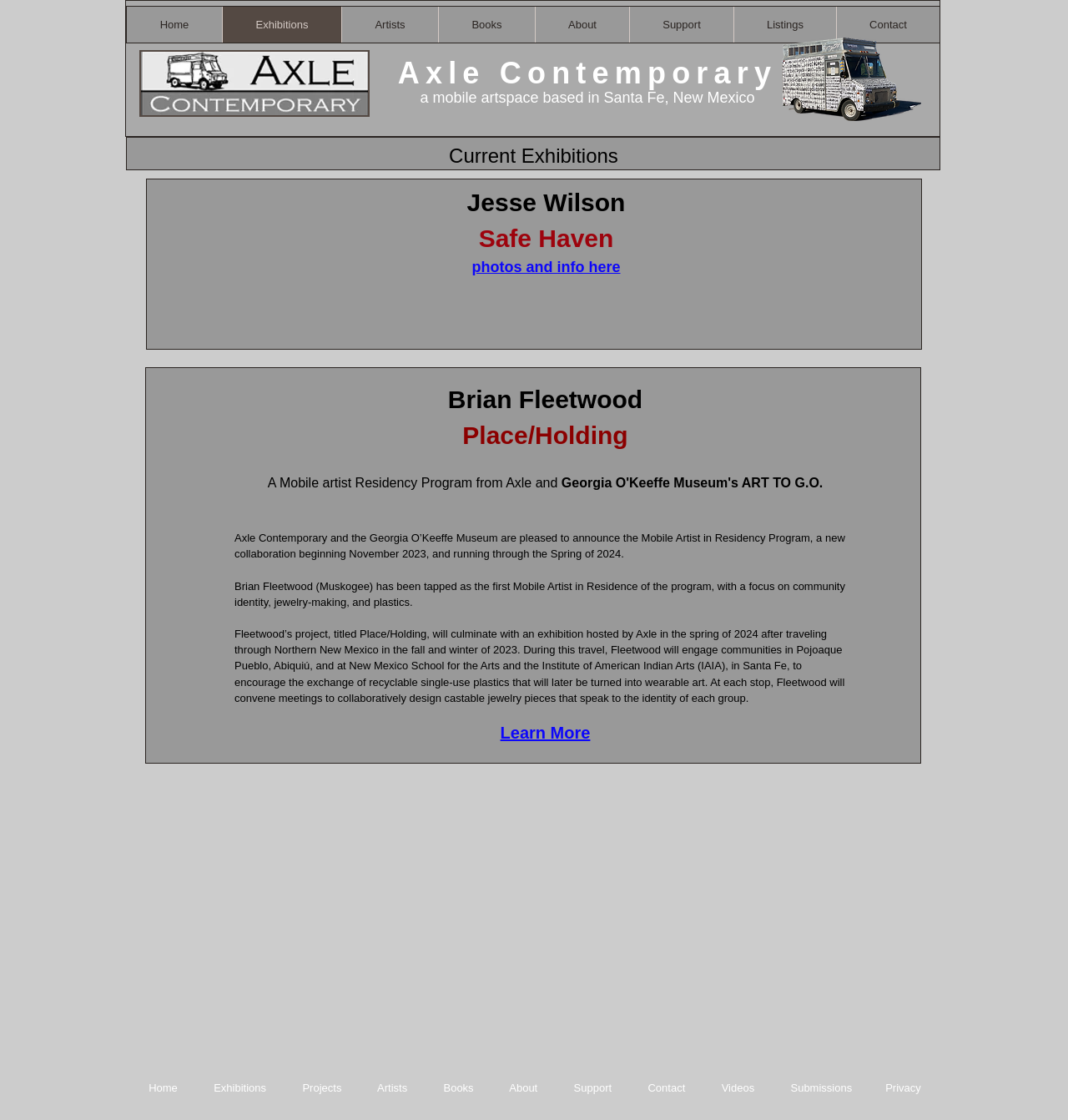Answer the following query with a single word or phrase:
What is the name of the mobile artspace?

Axle Contemporary